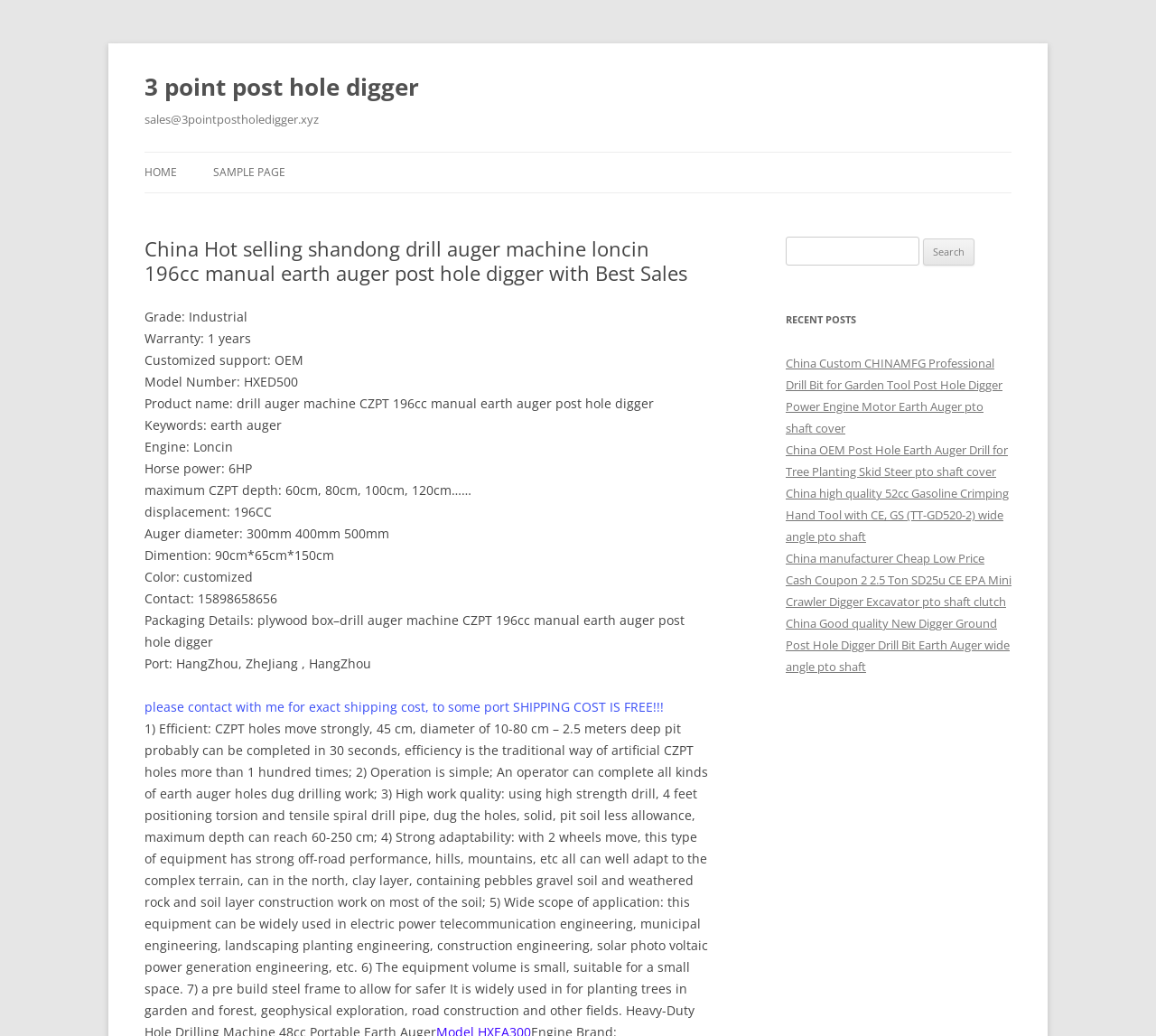Please identify the bounding box coordinates for the region that you need to click to follow this instruction: "Check the 'RECENT POSTS'".

[0.68, 0.298, 0.875, 0.319]